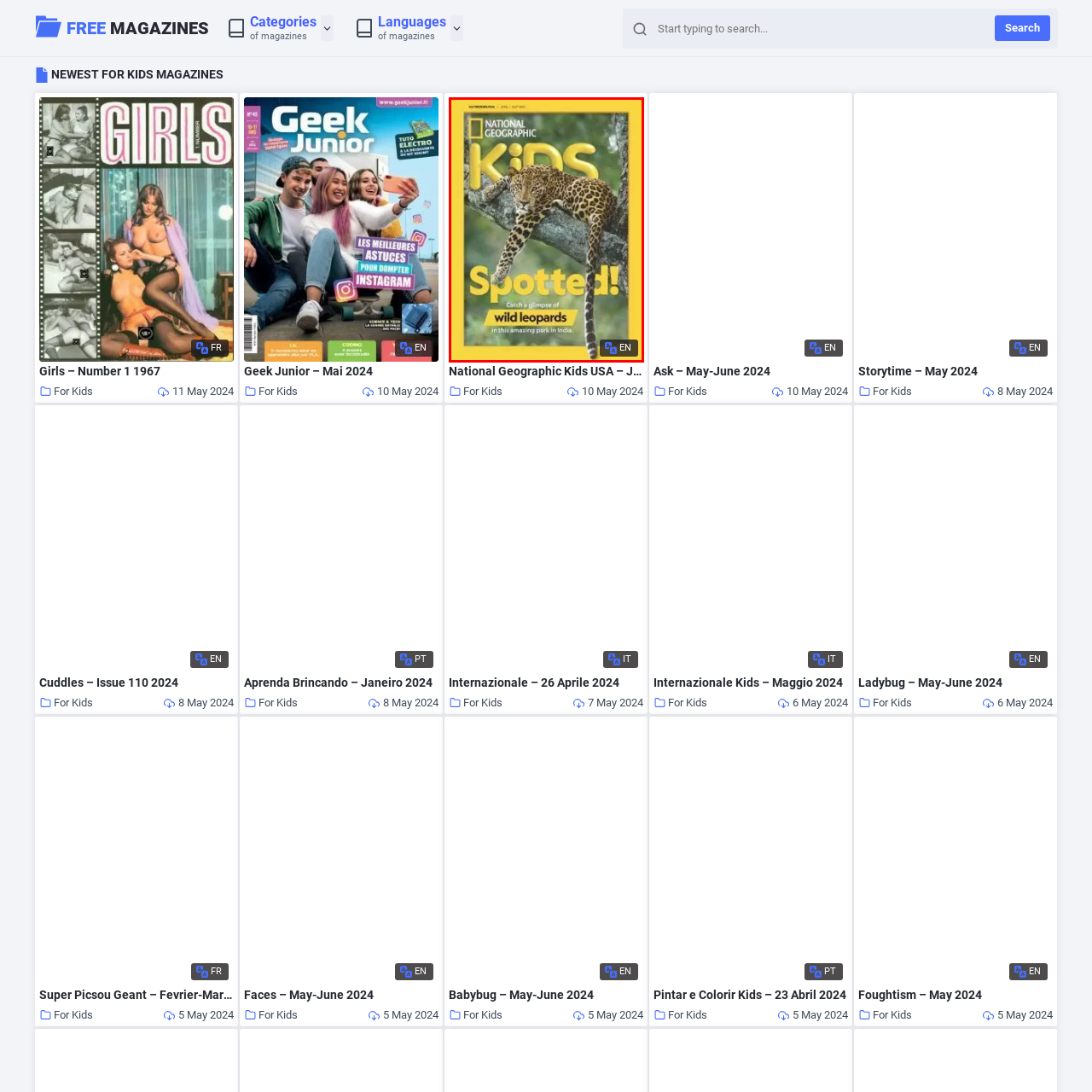What is the position of the leopard?
Analyze the highlighted section in the red bounding box of the image and respond to the question with a detailed explanation.

The caption explicitly states that the leopard is 'perched on a tree branch', which indicates its position in the image.